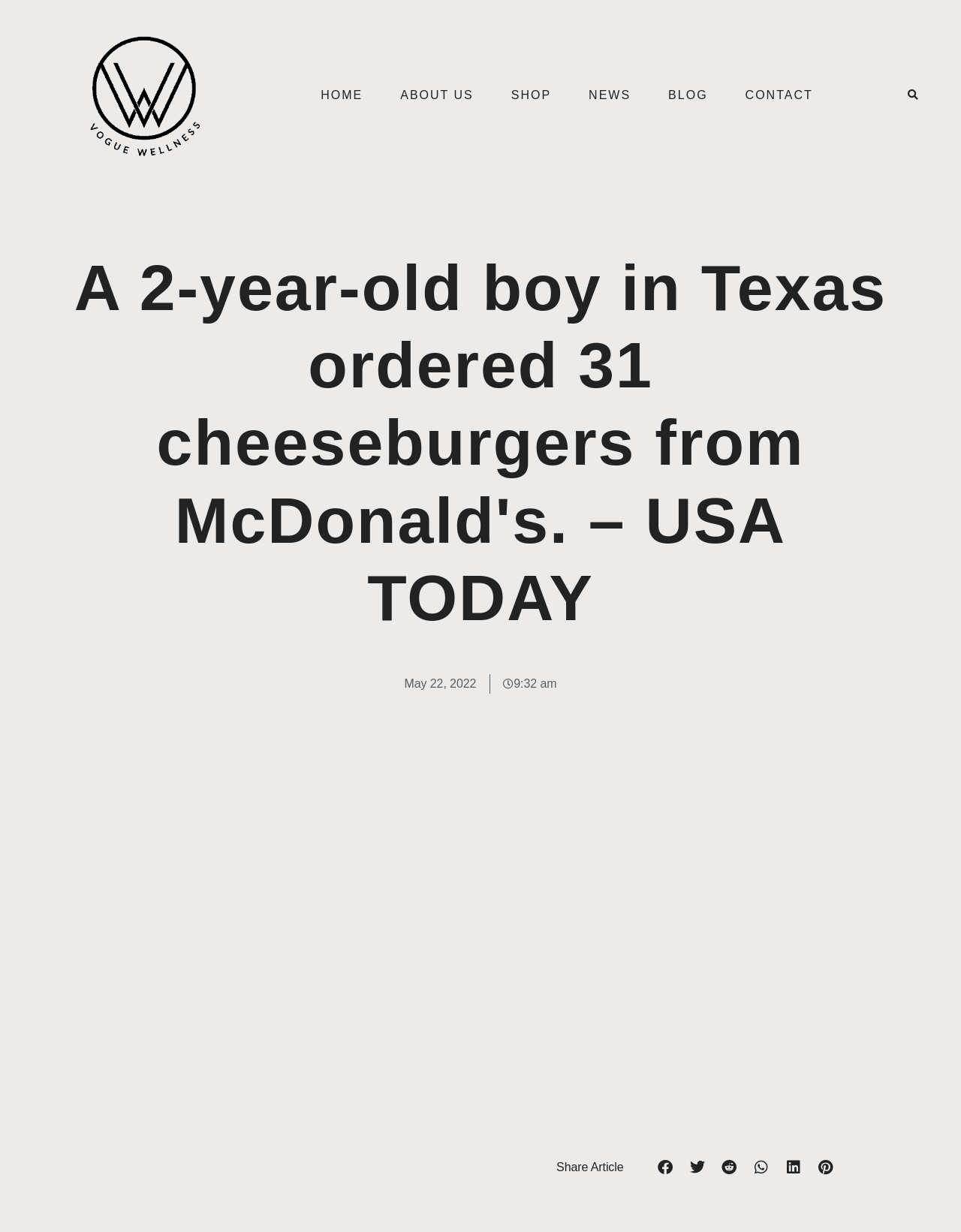Please determine the bounding box coordinates of the area that needs to be clicked to complete this task: 'Go to ABOUT US'. The coordinates must be four float numbers between 0 and 1, formatted as [left, top, right, bottom].

[0.417, 0.07, 0.493, 0.085]